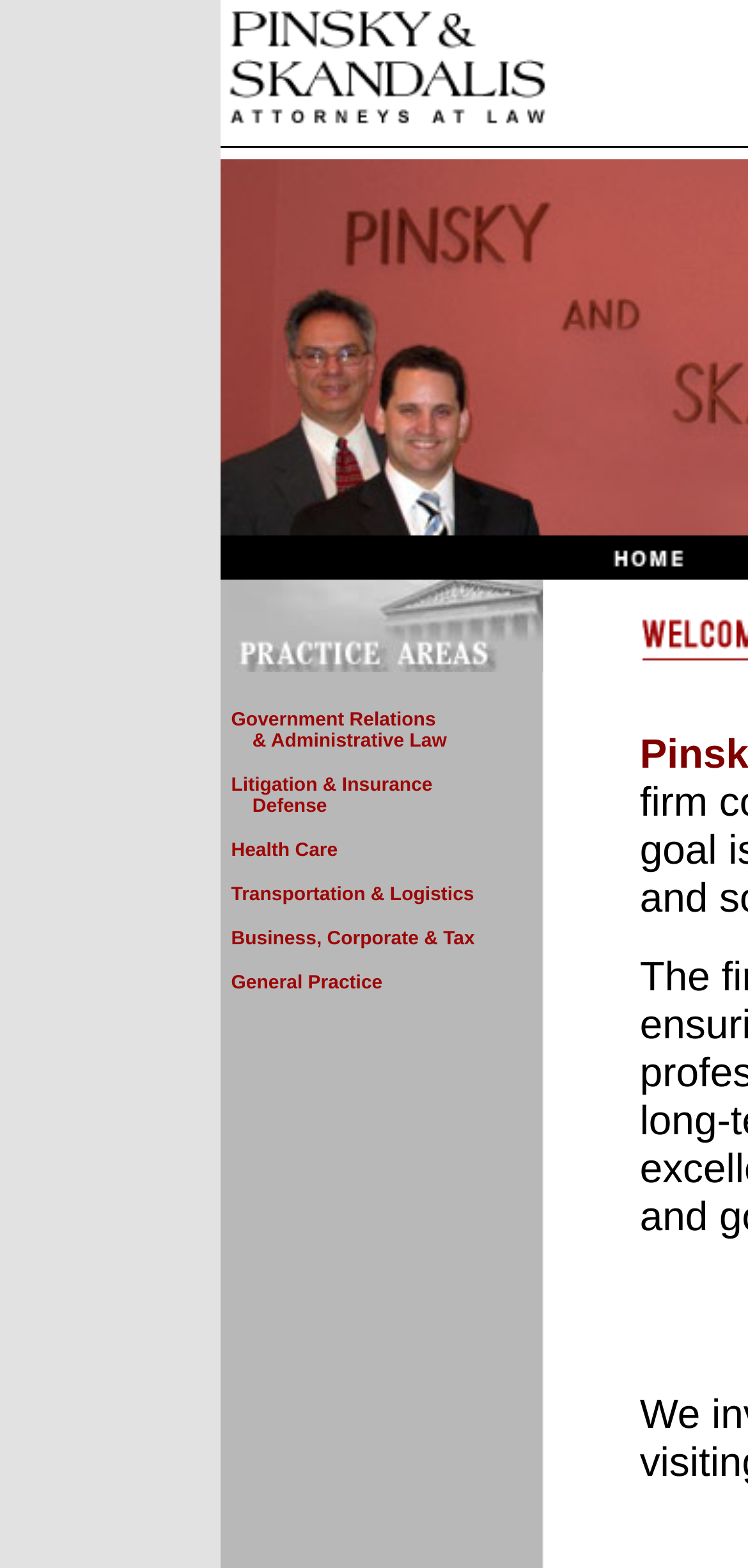How many images are on the webpage?
Look at the image and answer the question with a single word or phrase.

At least 5